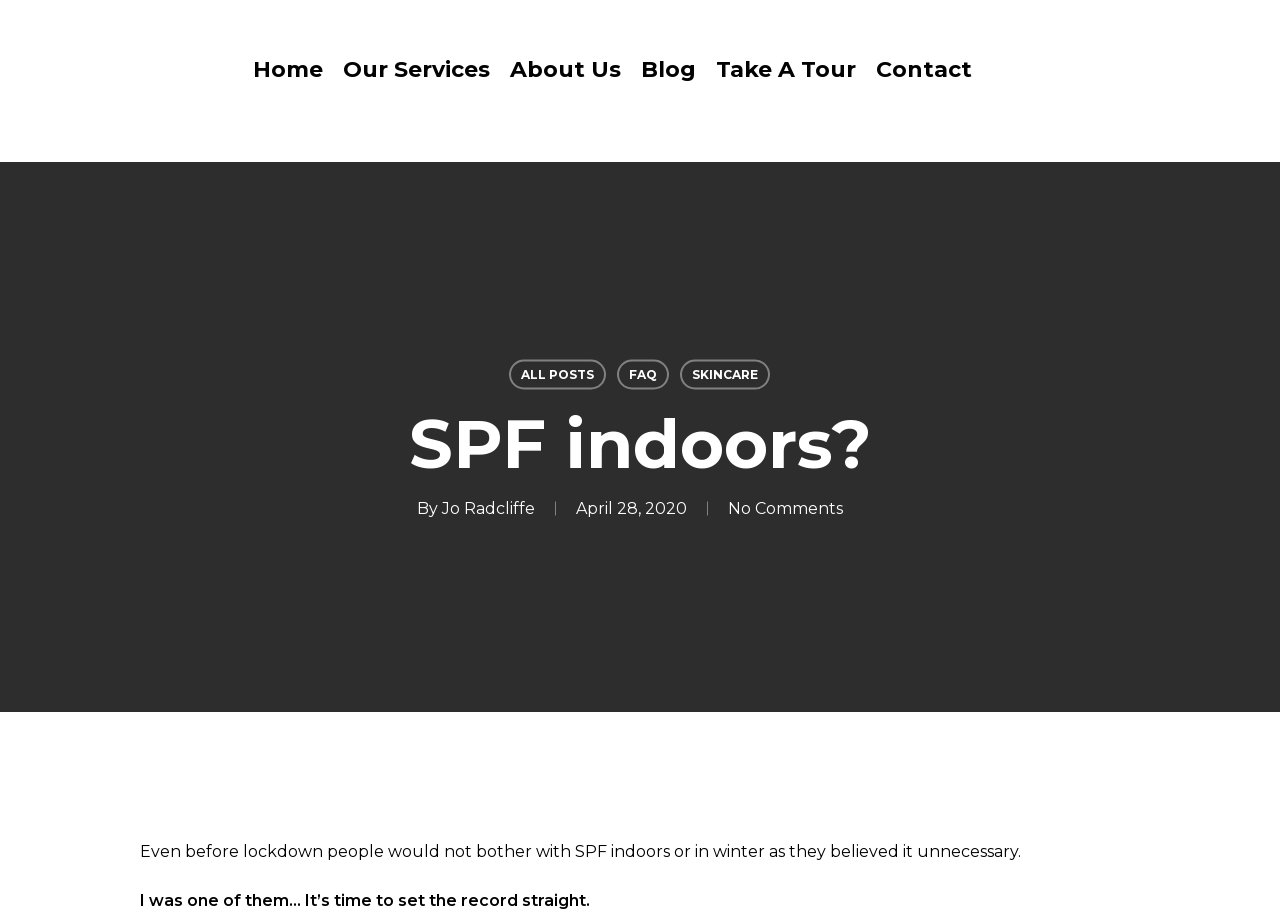Using floating point numbers between 0 and 1, provide the bounding box coordinates in the format (top-left x, top-left y, bottom-right x, bottom-right y). Locate the UI element described here: Our Services

[0.268, 0.067, 0.382, 0.085]